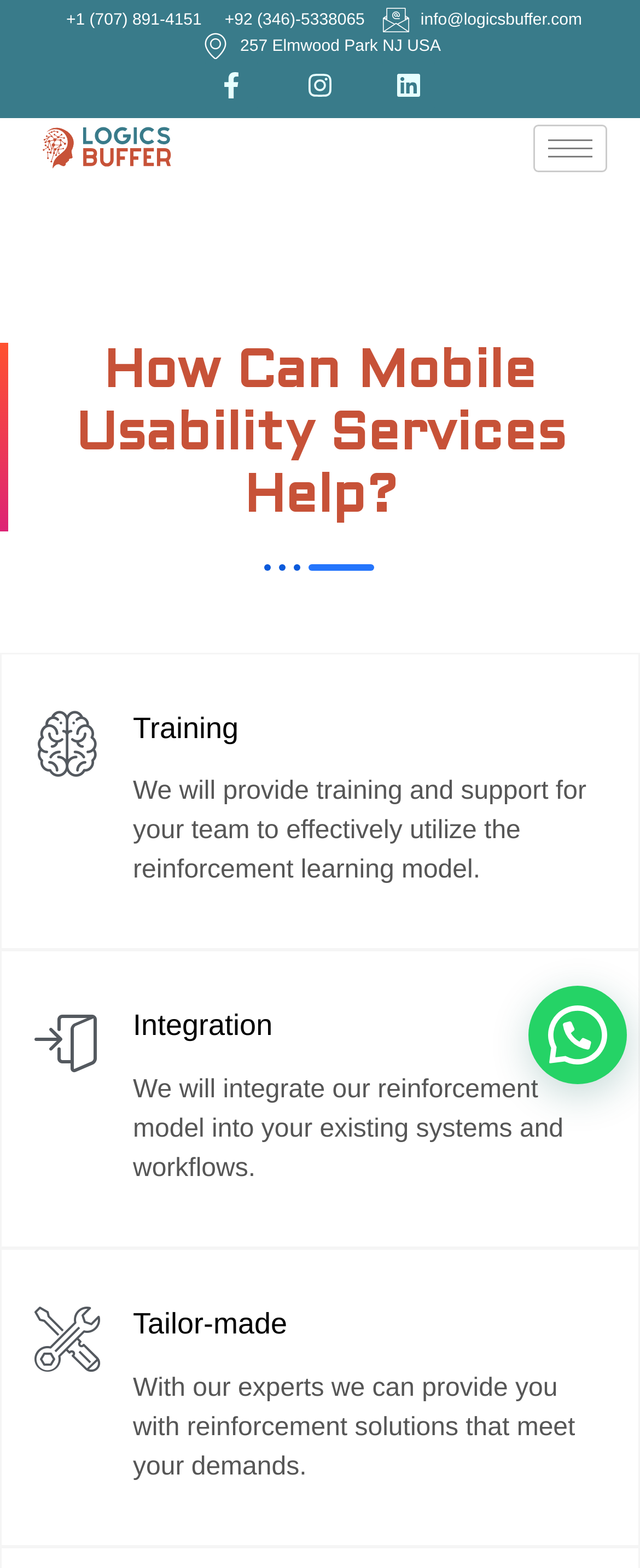What are the services provided by the company?
Give a single word or phrase as your answer by examining the image.

Training, Integration, Tailor-made